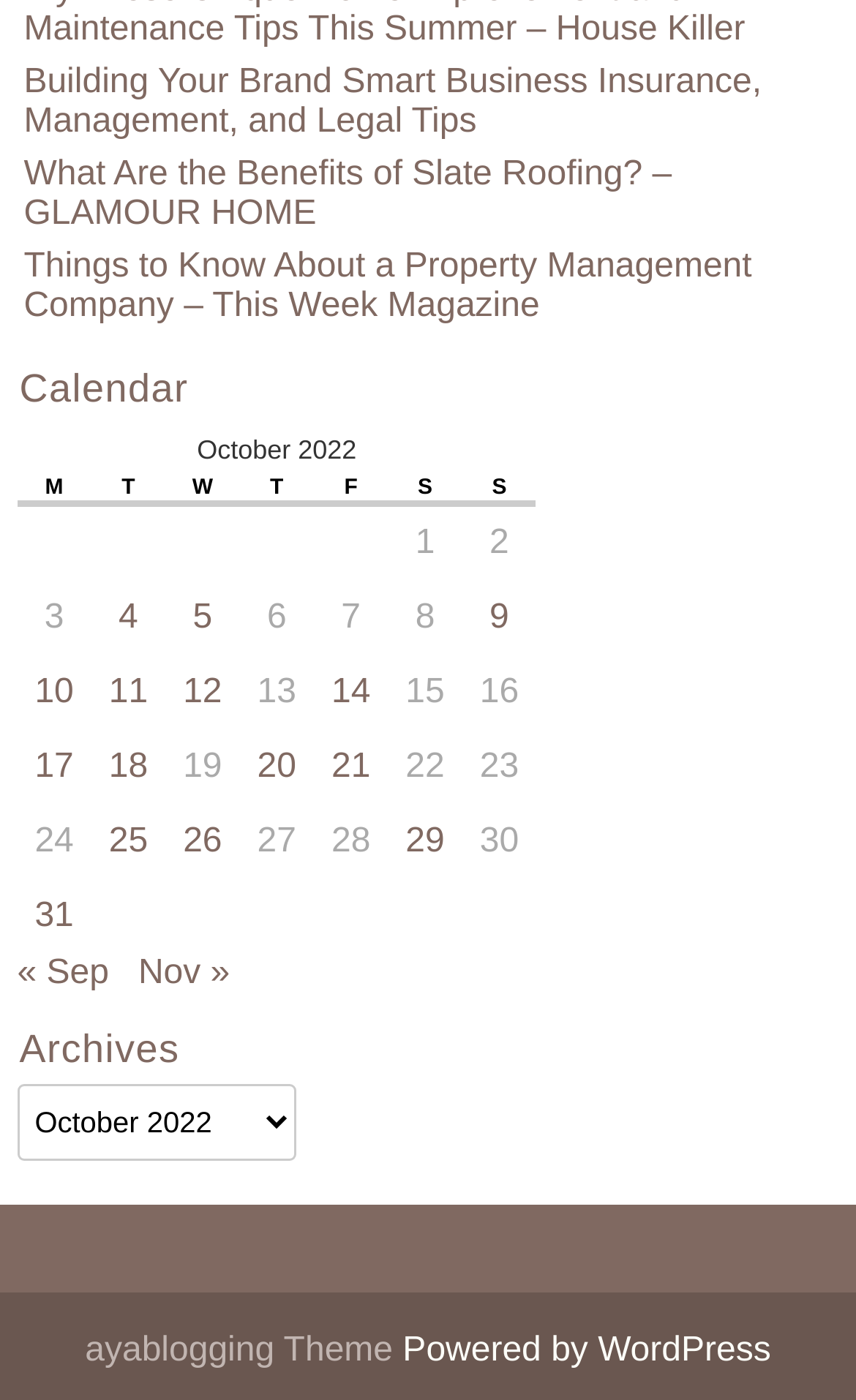Determine the bounding box coordinates for the HTML element described here: "20".

[0.3, 0.534, 0.346, 0.561]